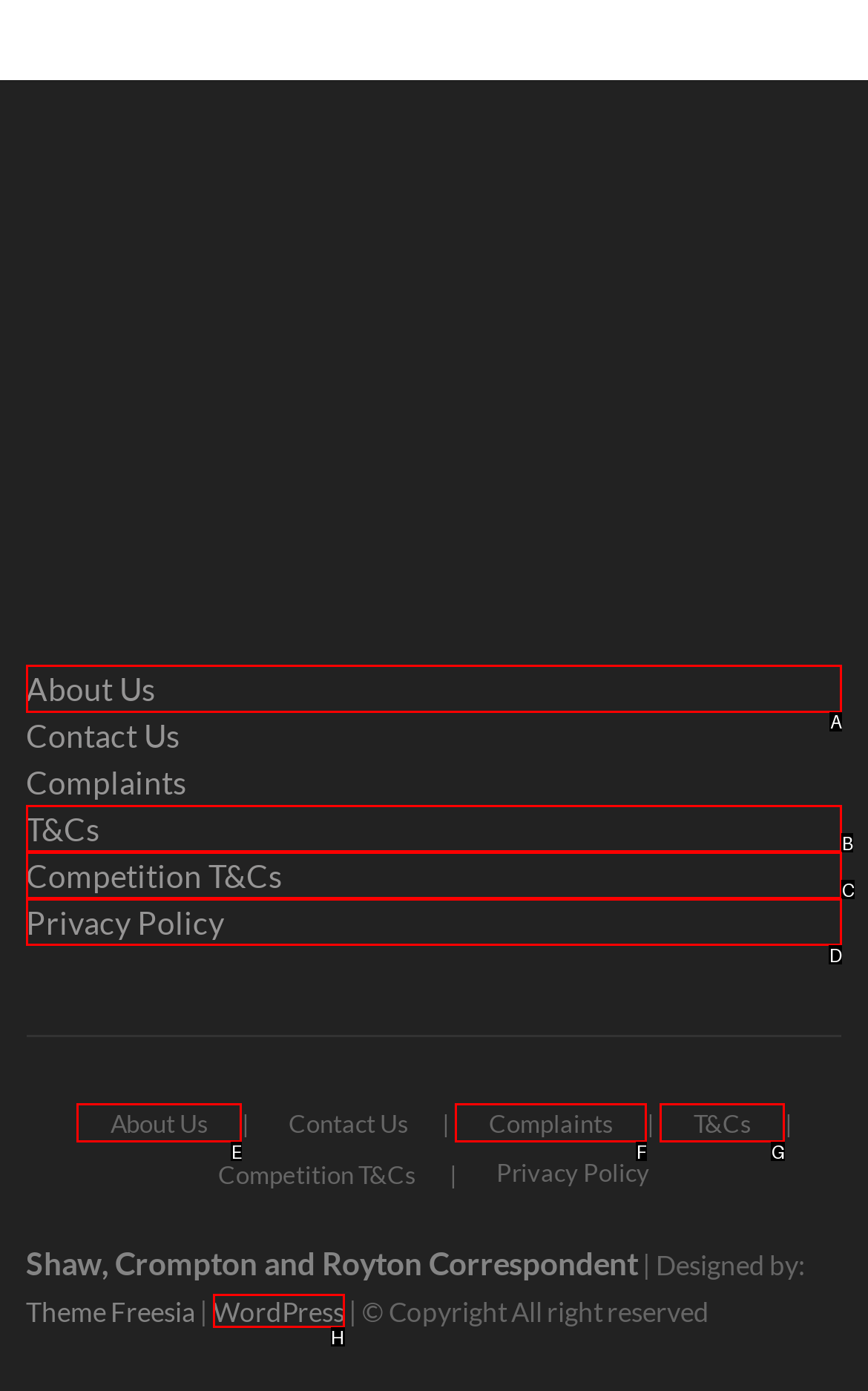Based on the task: go to About Us page, which UI element should be clicked? Answer with the letter that corresponds to the correct option from the choices given.

A